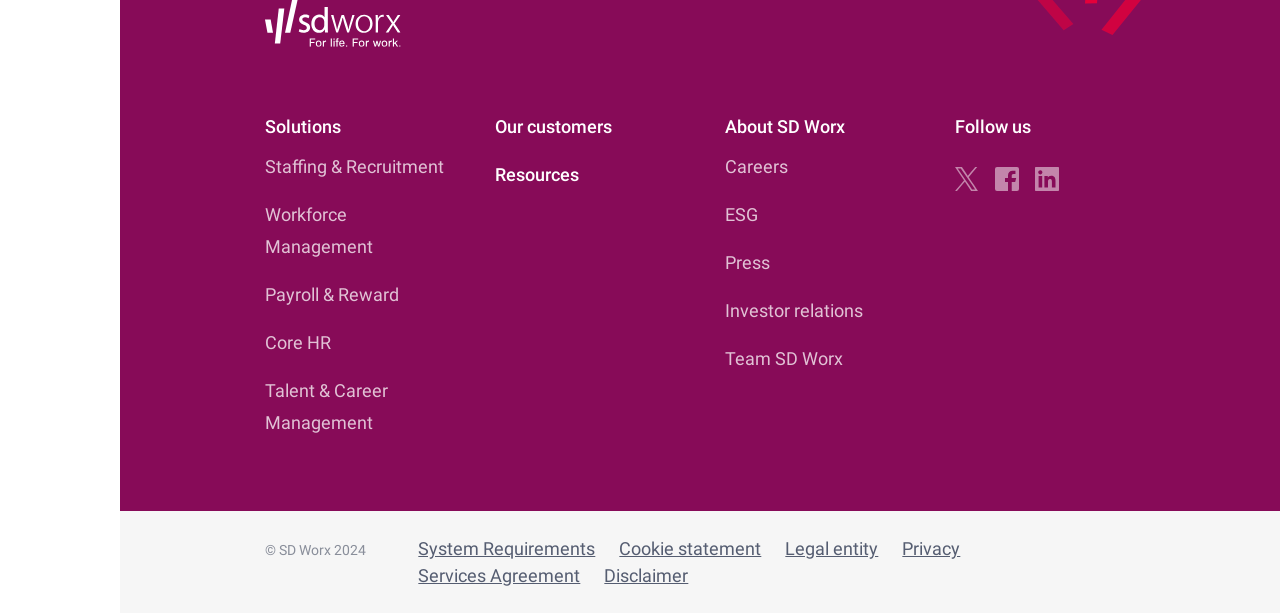What is the copyright year of SD Worx?
Using the image provided, answer with just one word or phrase.

2024